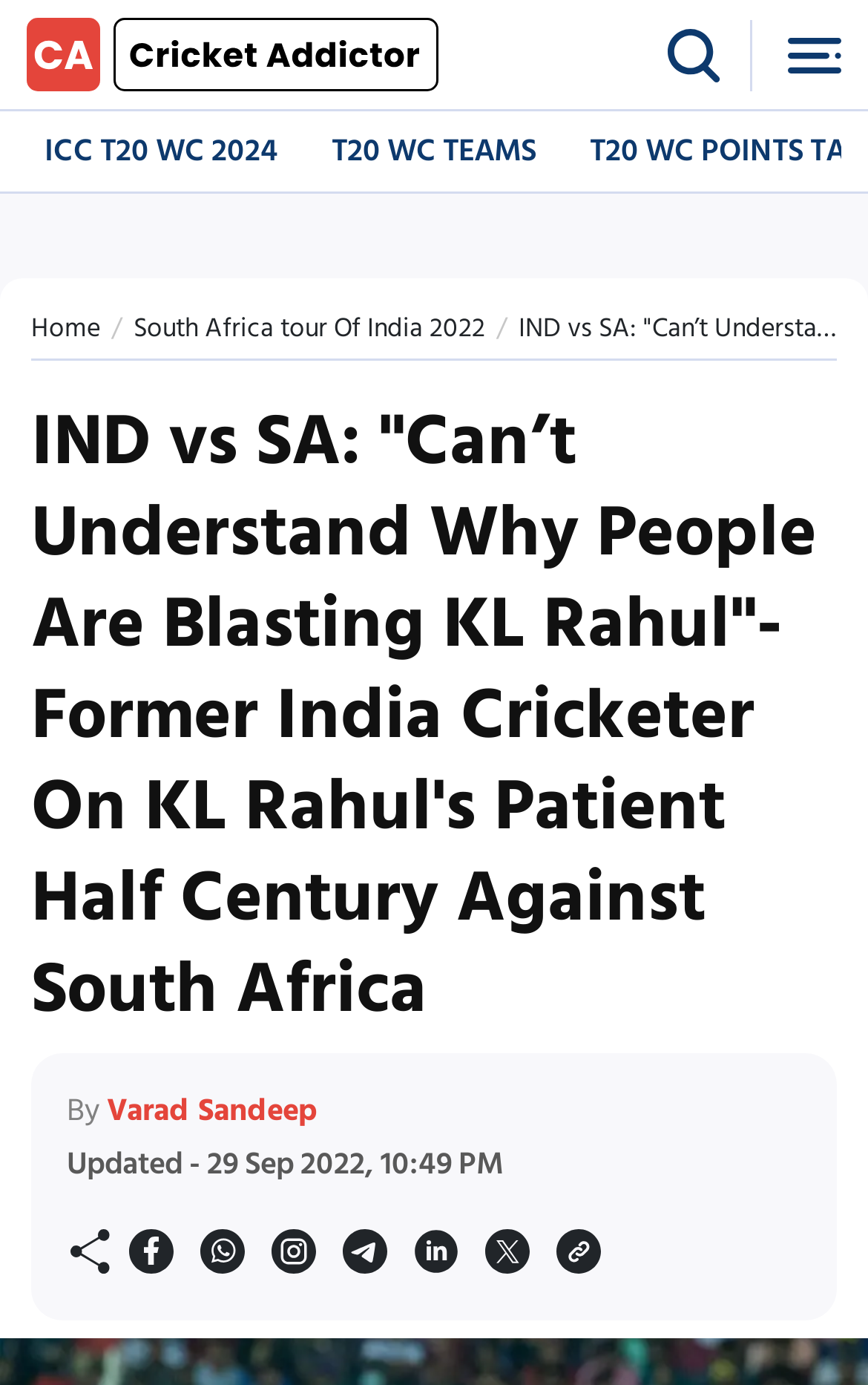Answer the question in a single word or phrase:
How many links are in the top navigation bar?

3